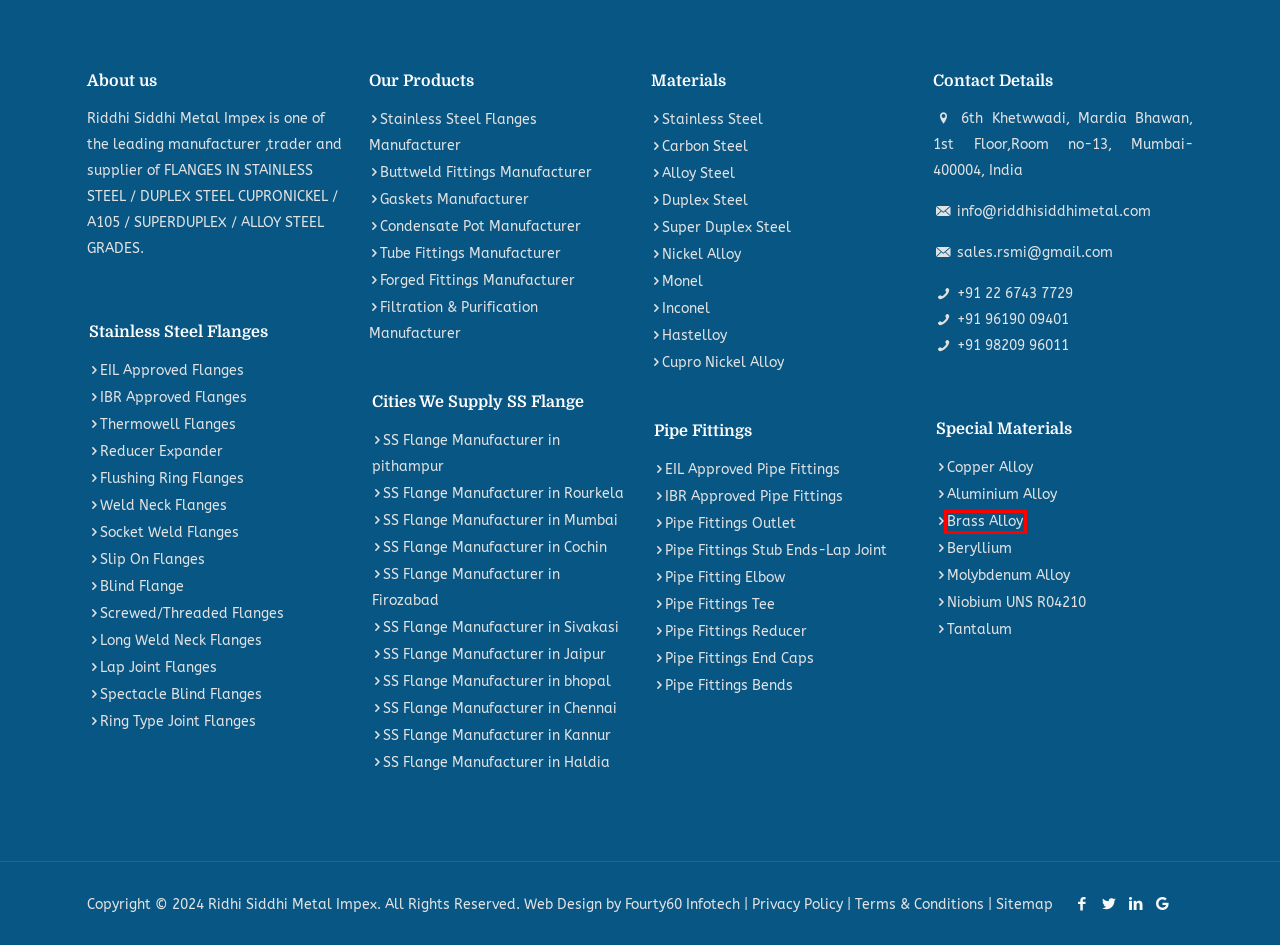Assess the screenshot of a webpage with a red bounding box and determine which webpage description most accurately matches the new page after clicking the element within the red box. Here are the options:
A. Forged Fittings Manufacturer, Supplier and Stockist in India- Riddhi Siddhi Metal Impex
B. Brass Alloy Flanges Manufacturer, Supplier and Stockist in India - Riddhi Siddhi Metal Impex
C. Weld Neck Flanges Manufacturer, Supplier and Stockist in India – Riddhi Siddhi metal Impex
D. Tantalum Flanges Manufacturer, Supplier and Stockist in India - Riddhi Siddhi Metal Impex
E. SS Flange Manufacturer in Cochin - Riddhi Siddhi Metal Impex
F. Stainless steel Manufacturer, Supplier and Stockist in India - Riddhi Siddhi Metal Impex
G. Flushing Ring Flange Manufacturer, Supplier and Stockist in India – Riddhi Siddhi Metal Impex
H. Super Duplex Steel Flanges Manufacturer, Supplier and Stockist in India - Riddhi Siddhi Metal Impex

B